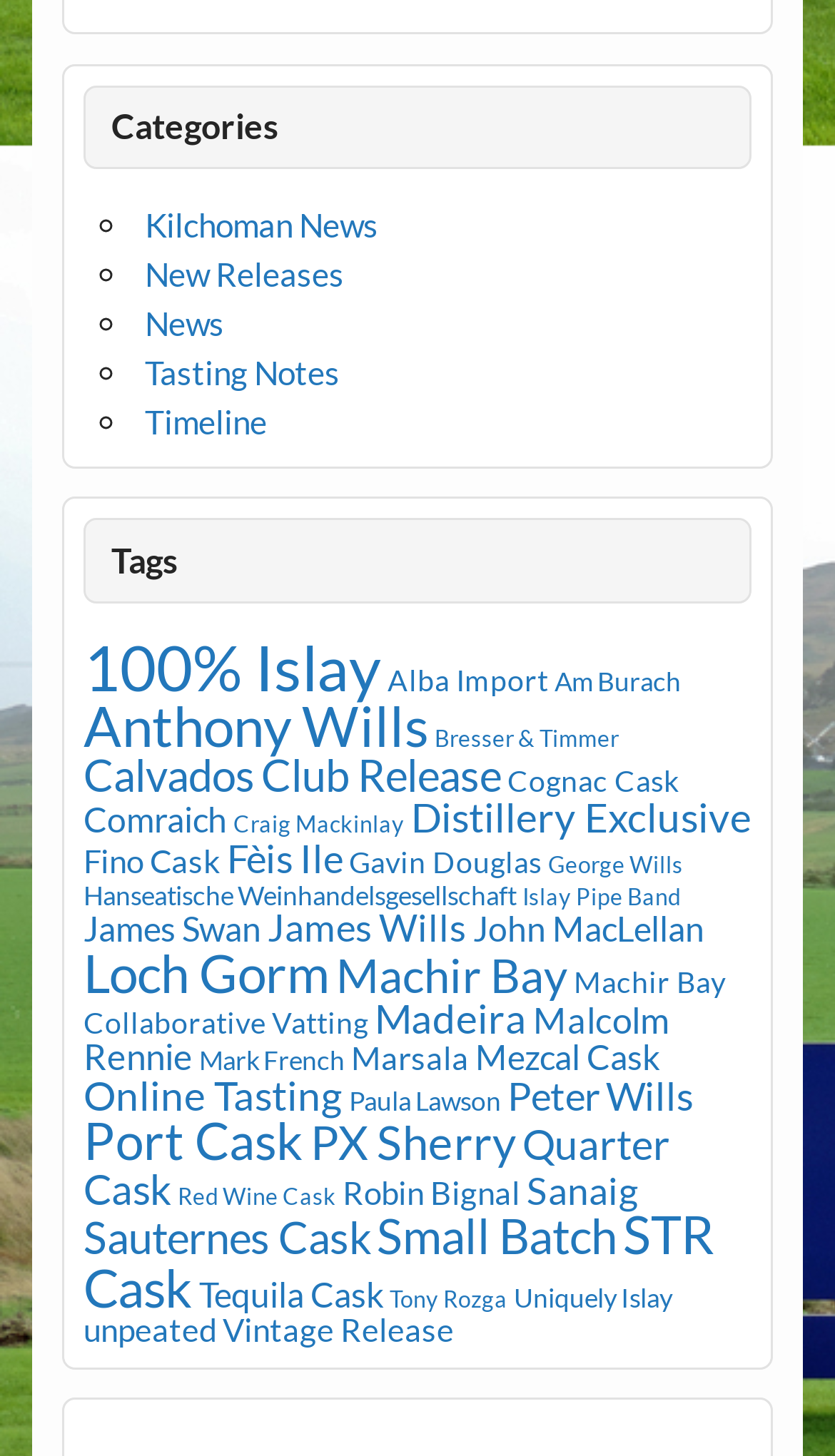Pinpoint the bounding box coordinates of the area that must be clicked to complete this instruction: "Check the article about ED sent summons to Jharkhand minister Alamgir Alam".

None